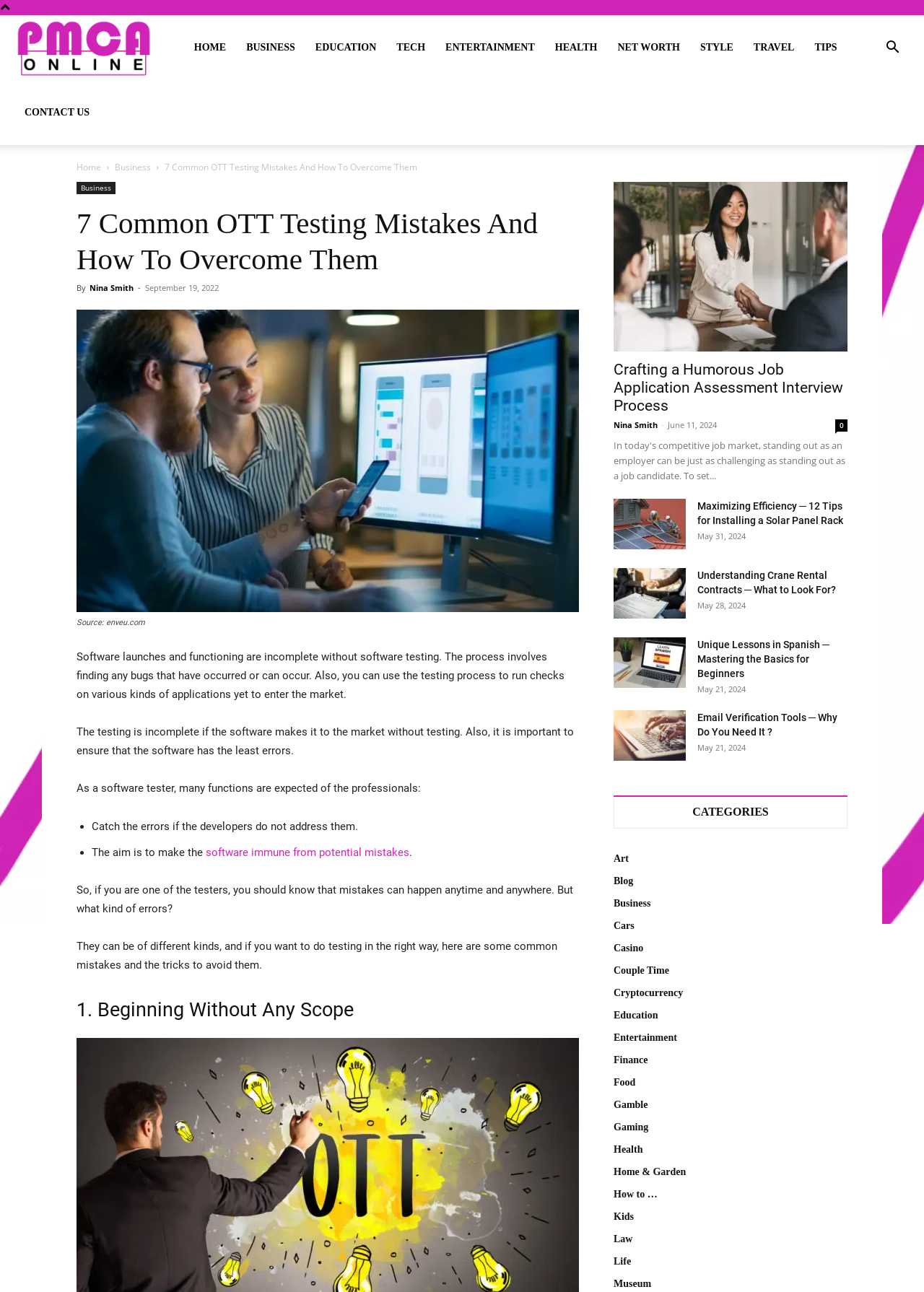Answer this question using a single word or a brief phrase:
What is the category of the article 'Crafting a Humorous Job Application Assessment Interview Process'?

Business